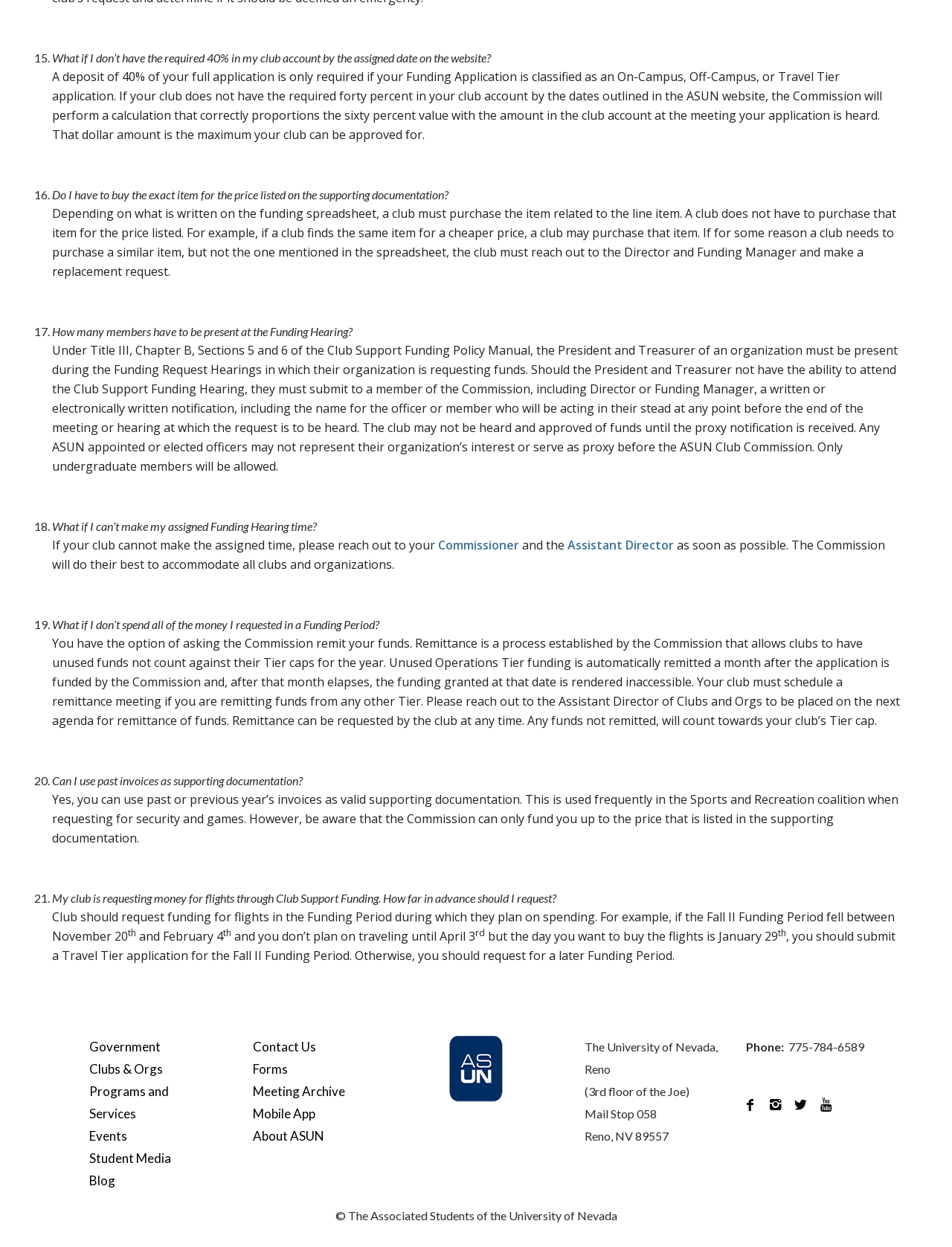Locate the bounding box of the UI element described in the following text: "About ASUN".

[0.266, 0.905, 0.341, 0.917]